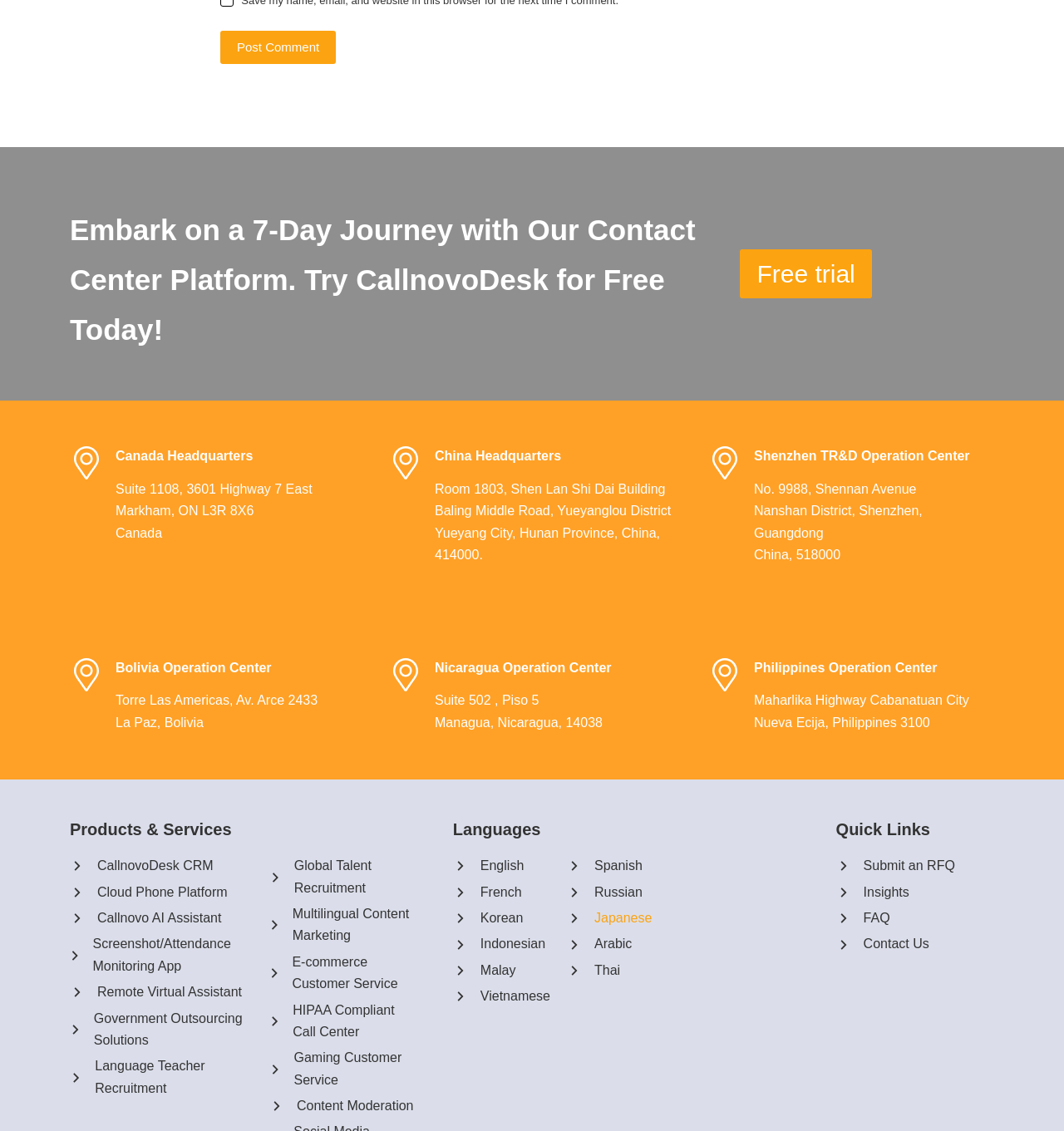Give a concise answer of one word or phrase to the question: 
What is the text of the first heading?

Embark on a 7-Day Journey with Our Contact Center Platform. Try CallnovoDesk for Free Today!